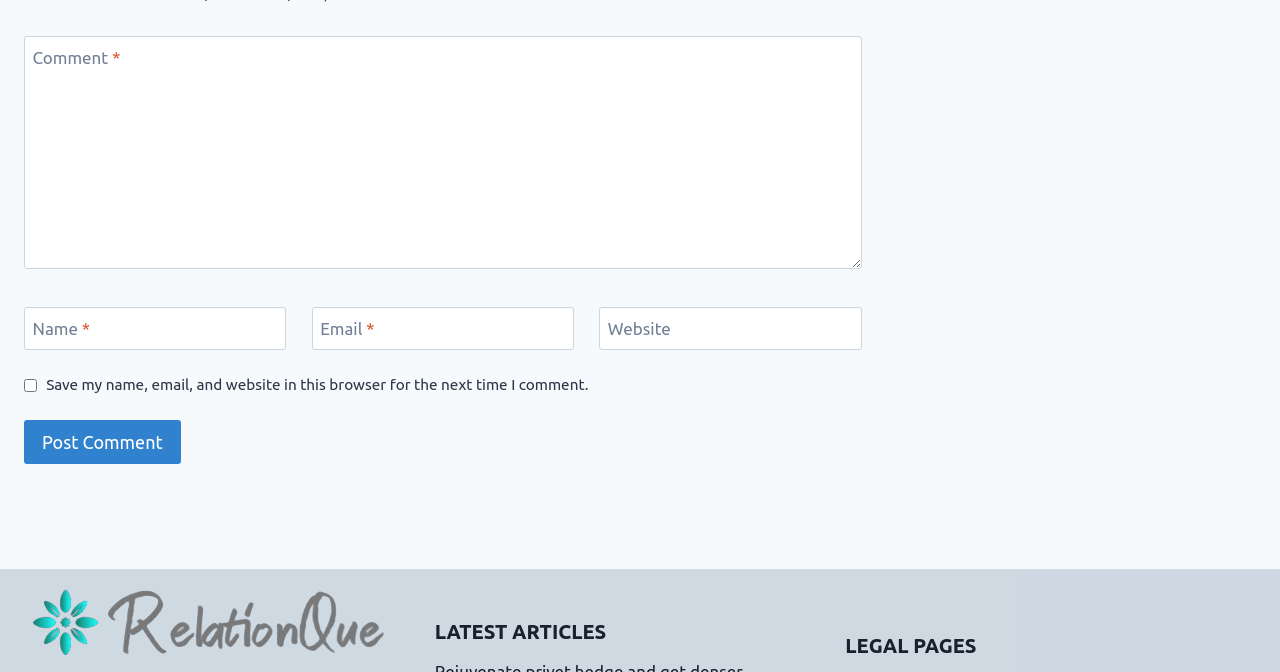What type of content is listed below 'LEGAL PAGES'?
Please use the image to provide an in-depth answer to the question.

The heading 'LEGAL PAGES' is located near the bottom of the page, and it is likely that the content listed below it is a collection of legal pages, possibly including terms of service, privacy policy, or other legal information.